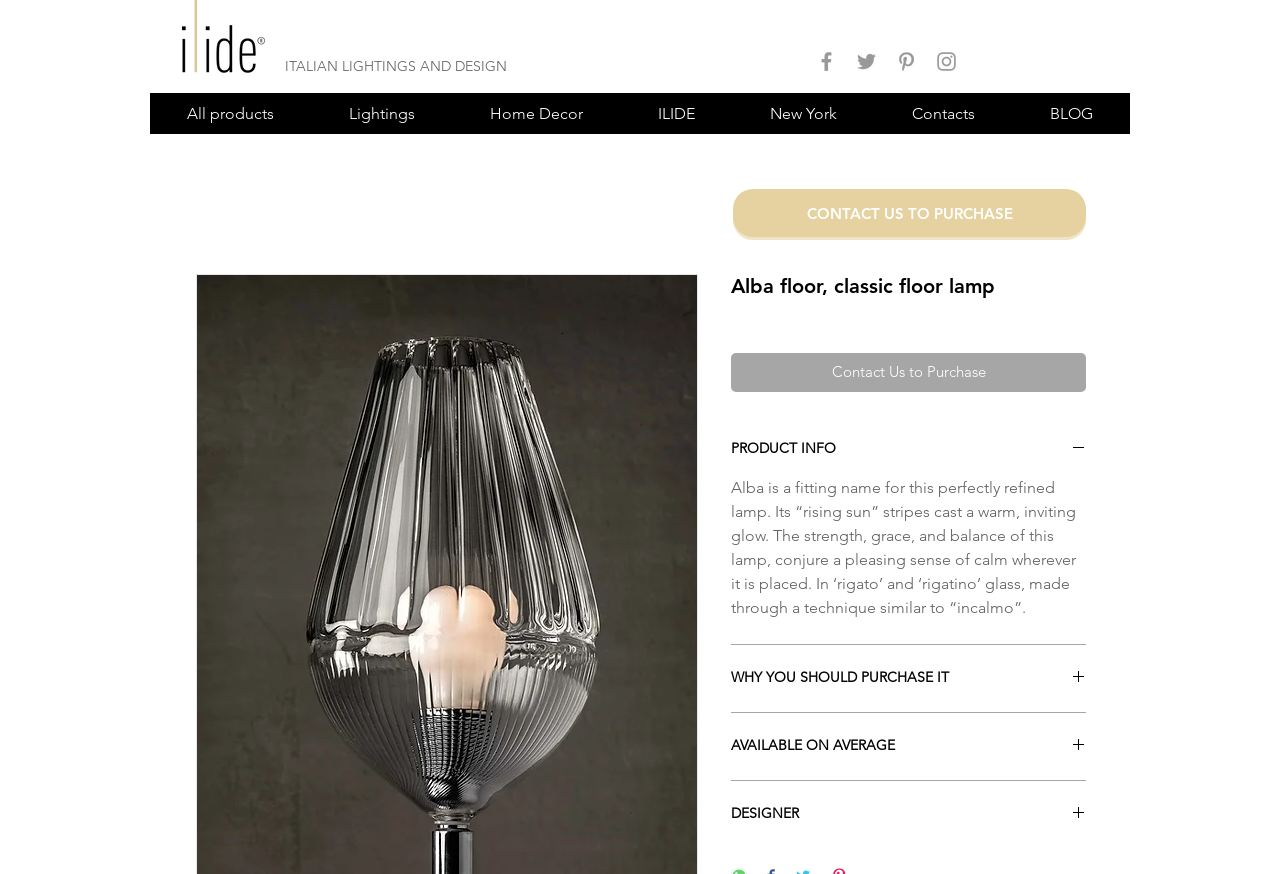Can you find the bounding box coordinates of the area I should click to execute the following instruction: "Navigate to the Home Decor page"?

[0.353, 0.106, 0.484, 0.153]